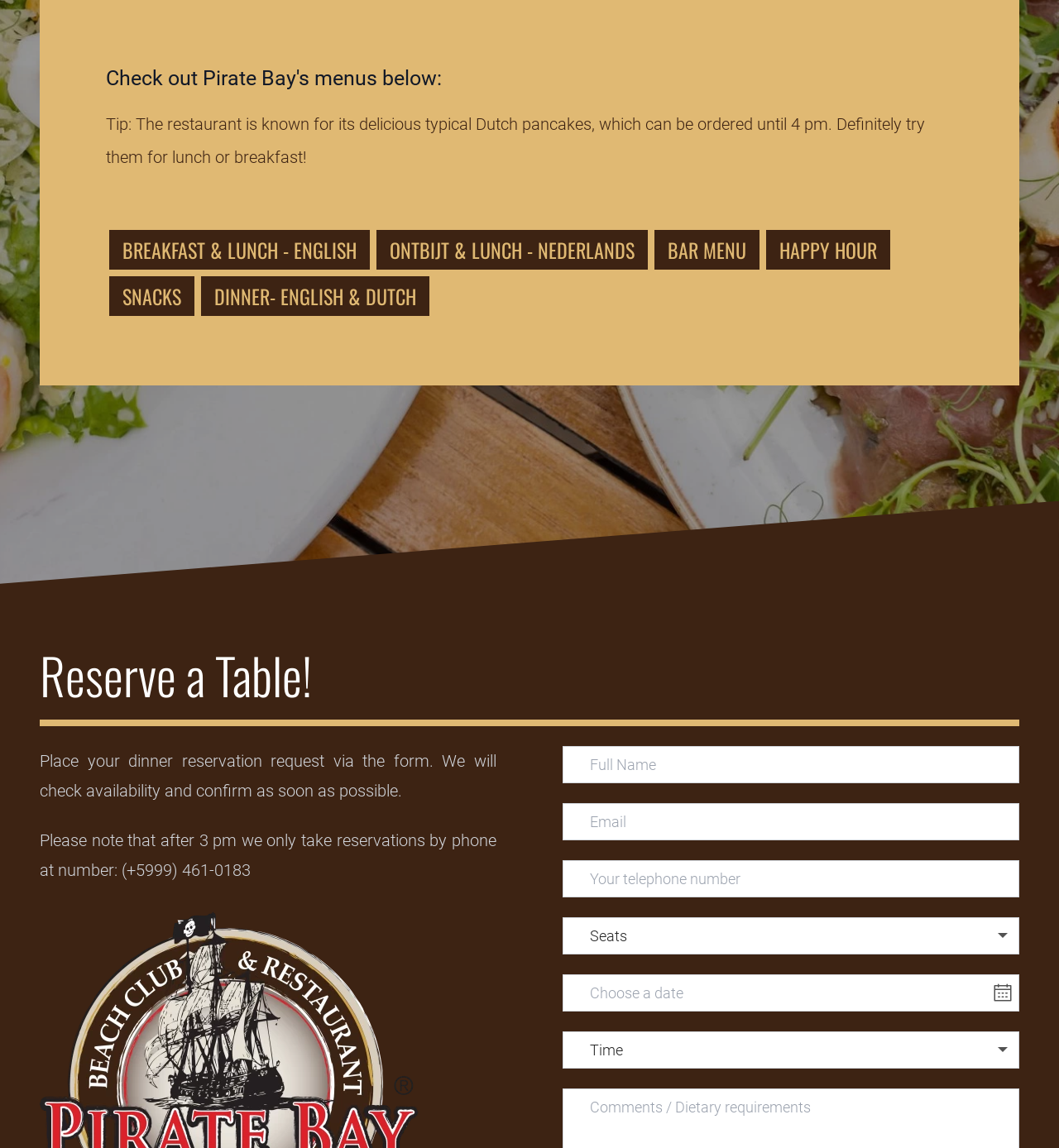Using the description: "Feedback", determine the UI element's bounding box coordinates. Ensure the coordinates are in the format of four float numbers between 0 and 1, i.e., [left, top, right, bottom].

None